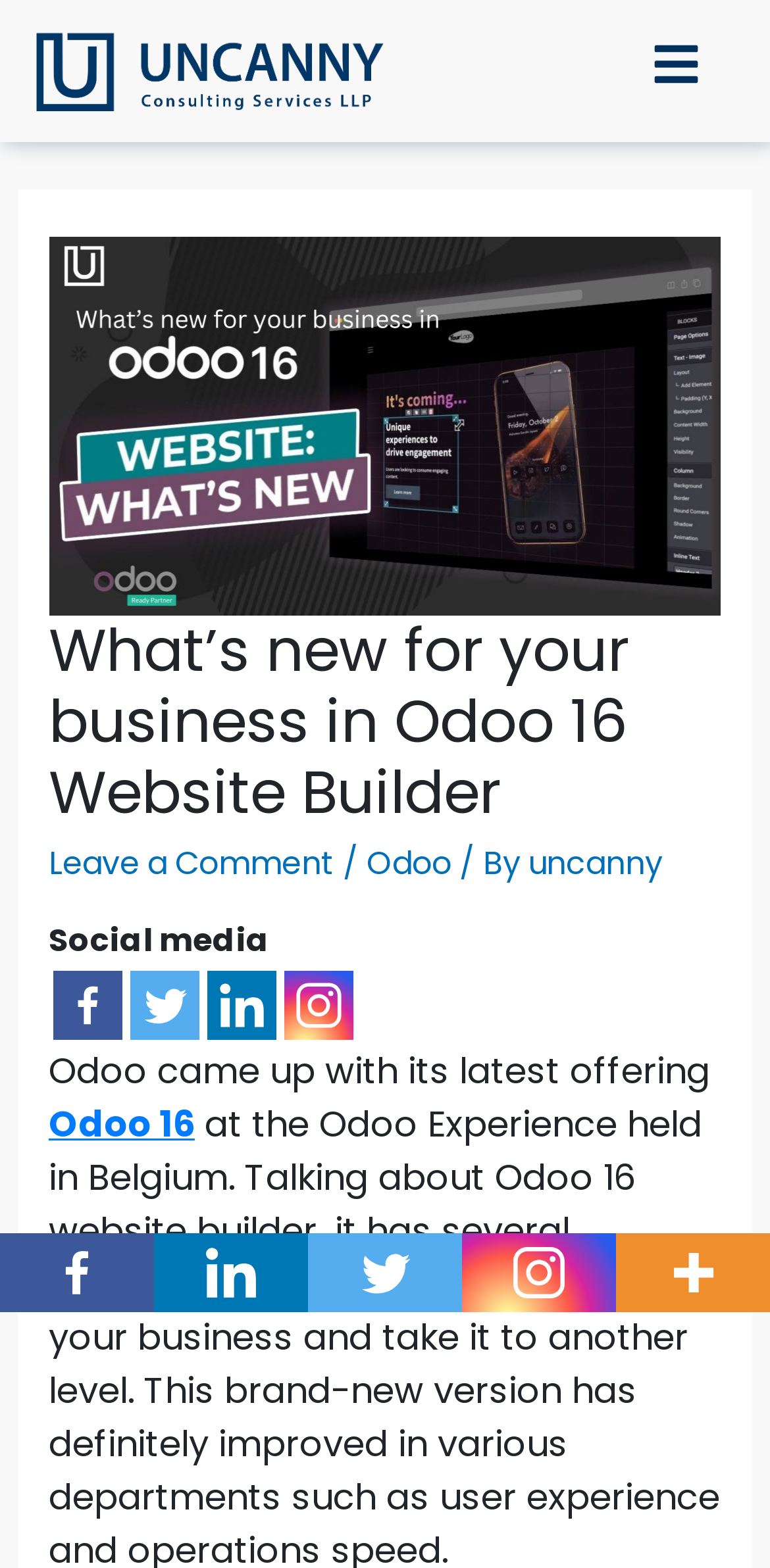Please identify the bounding box coordinates of the clickable region that I should interact with to perform the following instruction: "Click the Leave a Comment link". The coordinates should be expressed as four float numbers between 0 and 1, i.e., [left, top, right, bottom].

[0.063, 0.536, 0.435, 0.565]